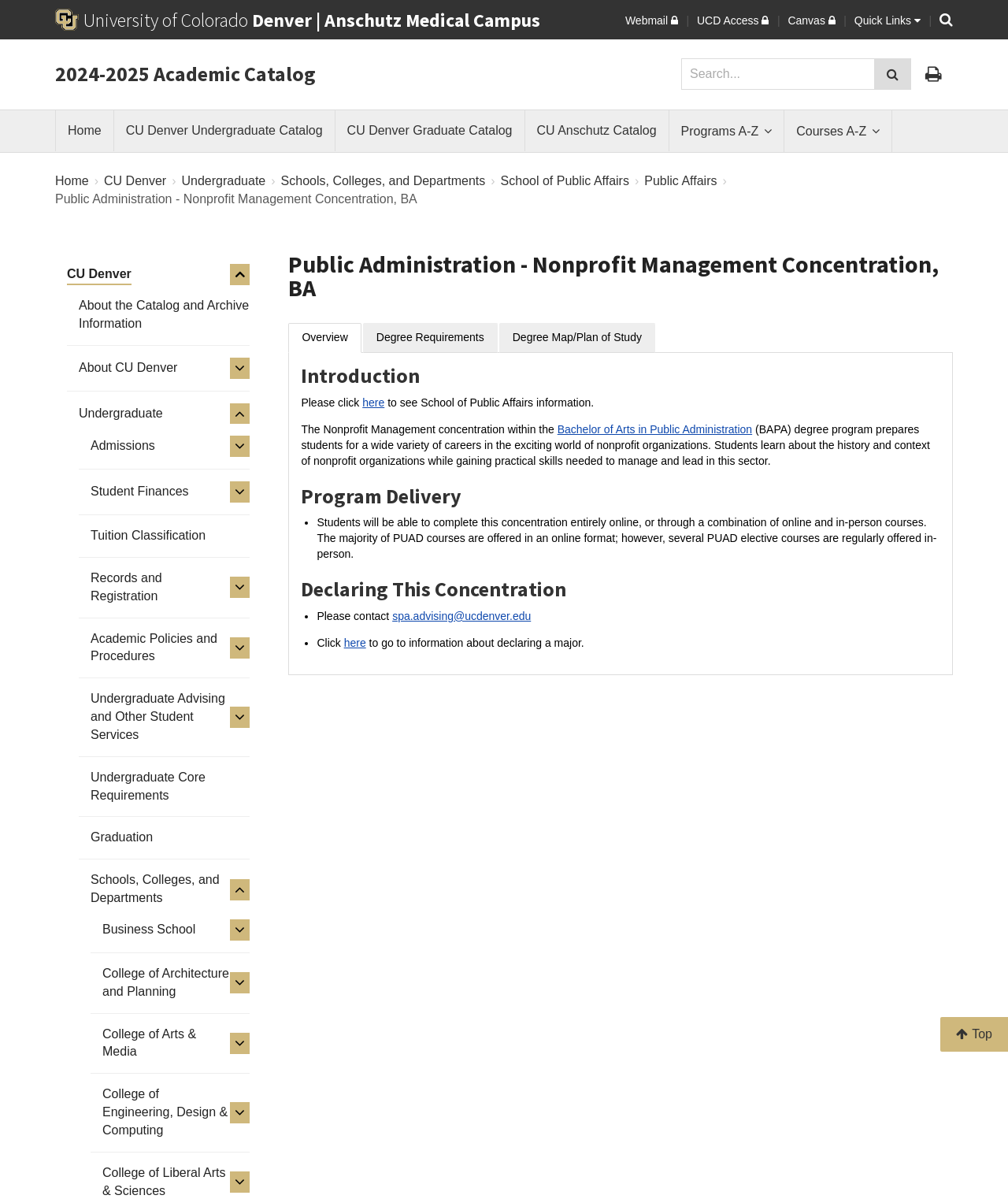Determine the bounding box coordinates of the element's region needed to click to follow the instruction: "Search catalog". Provide these coordinates as four float numbers between 0 and 1, formatted as [left, top, right, bottom].

[0.676, 0.049, 0.904, 0.075]